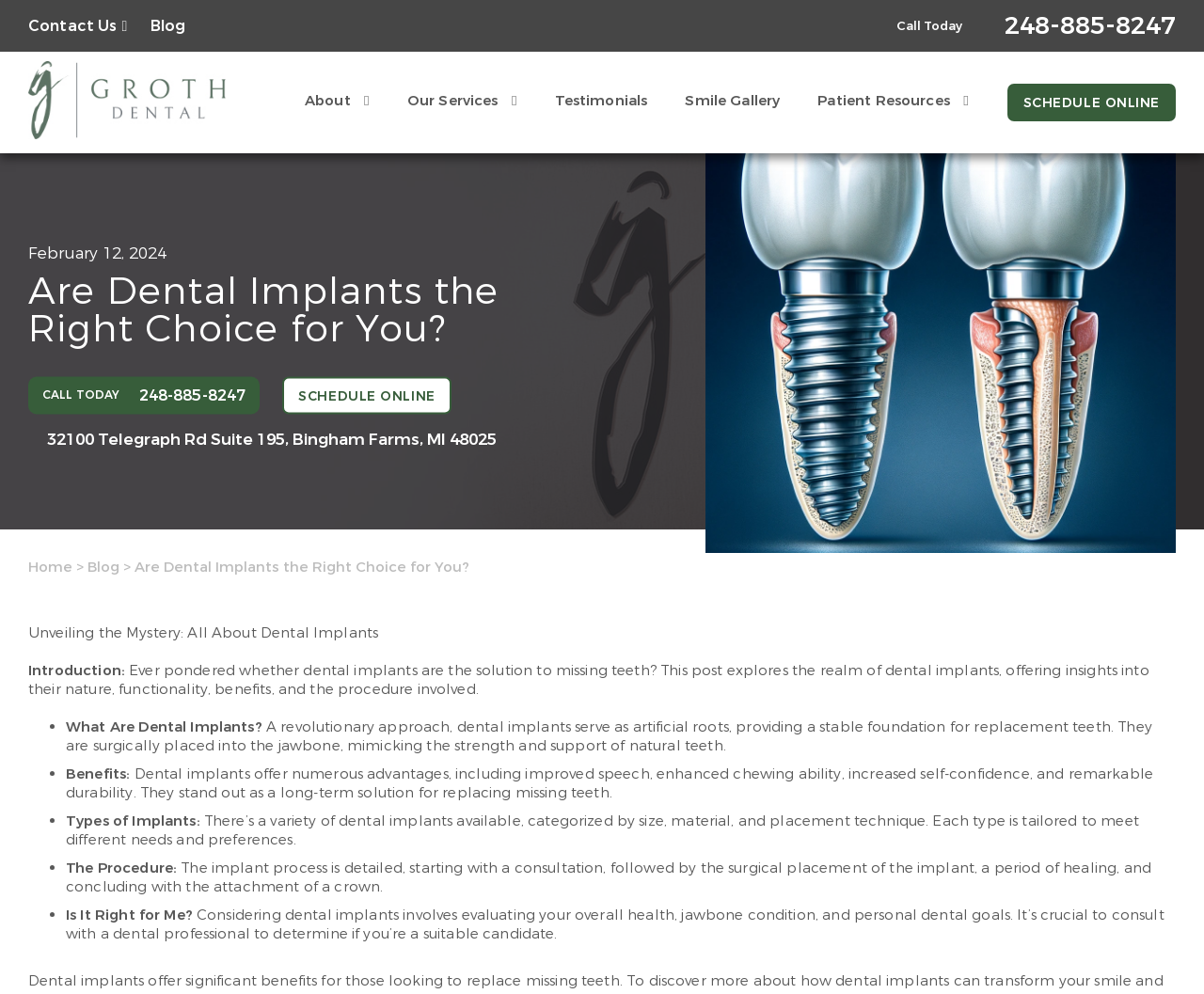How many benefits of dental implants are mentioned in the article?
Based on the visual details in the image, please answer the question thoroughly.

I counted the benefits of dental implants mentioned in the article by looking at the list markers and the corresponding text, which mentions improved speech, enhanced chewing ability, increased self-confidence, and remarkable durability.